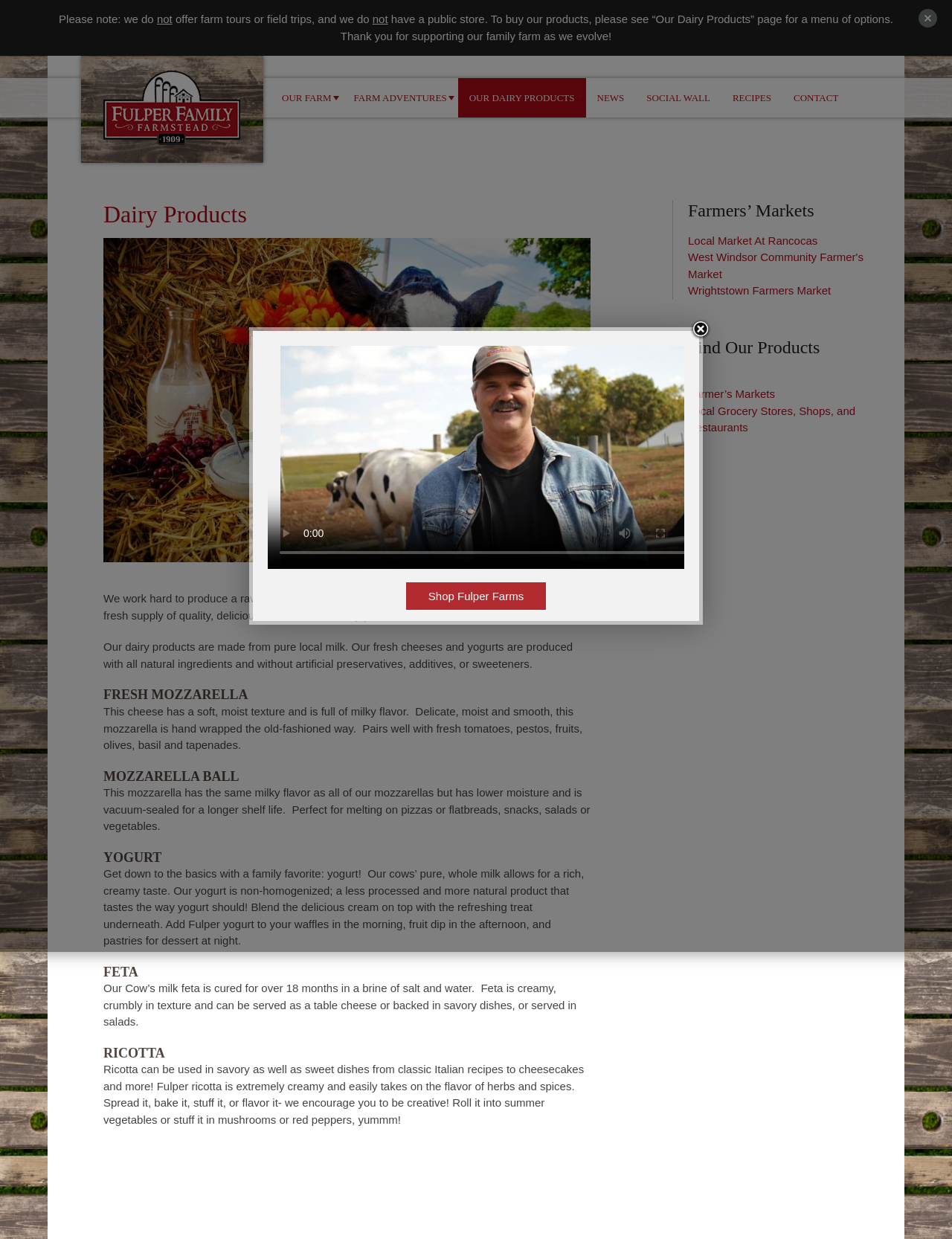Please determine the bounding box coordinates of the element's region to click for the following instruction: "View OUR DAIRY PRODUCTS".

[0.481, 0.063, 0.615, 0.095]